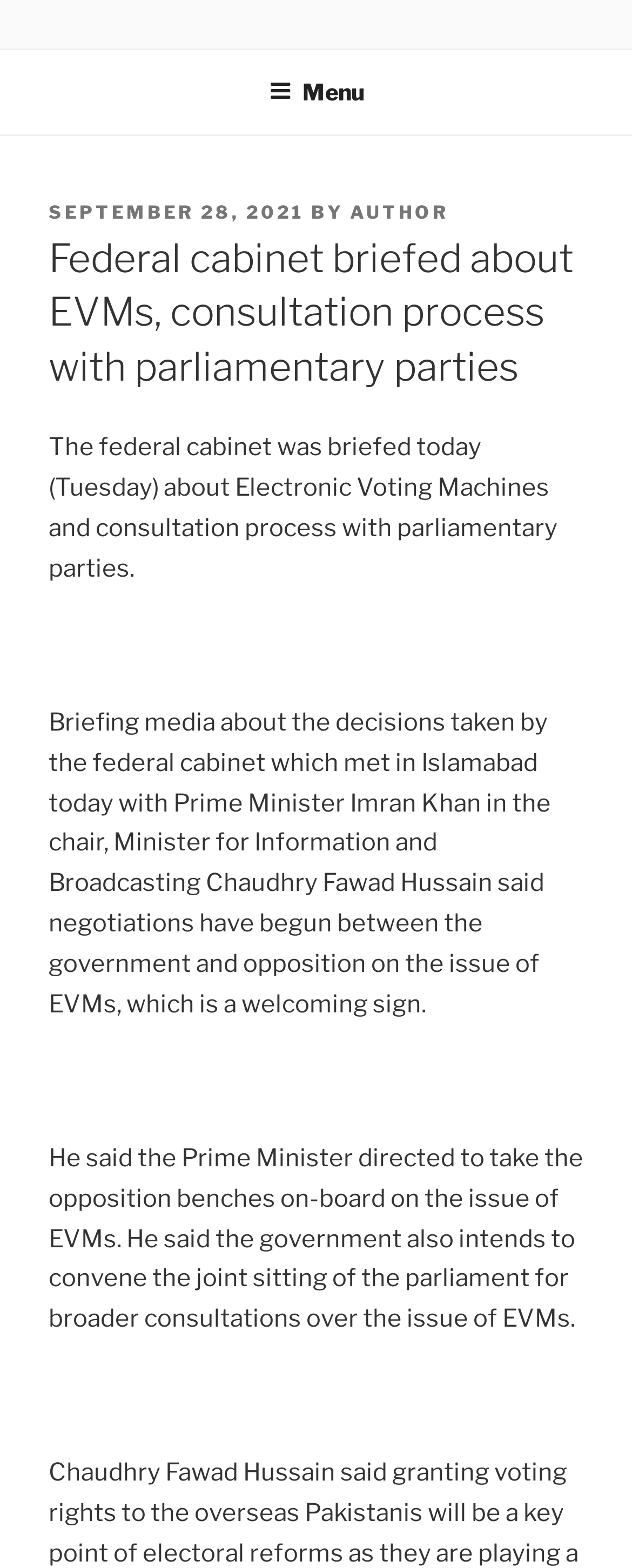Determine the bounding box for the UI element as described: "Business Observer". The coordinates should be represented as four float numbers between 0 and 1, formatted as [left, top, right, bottom].

[0.077, 0.015, 0.861, 0.045]